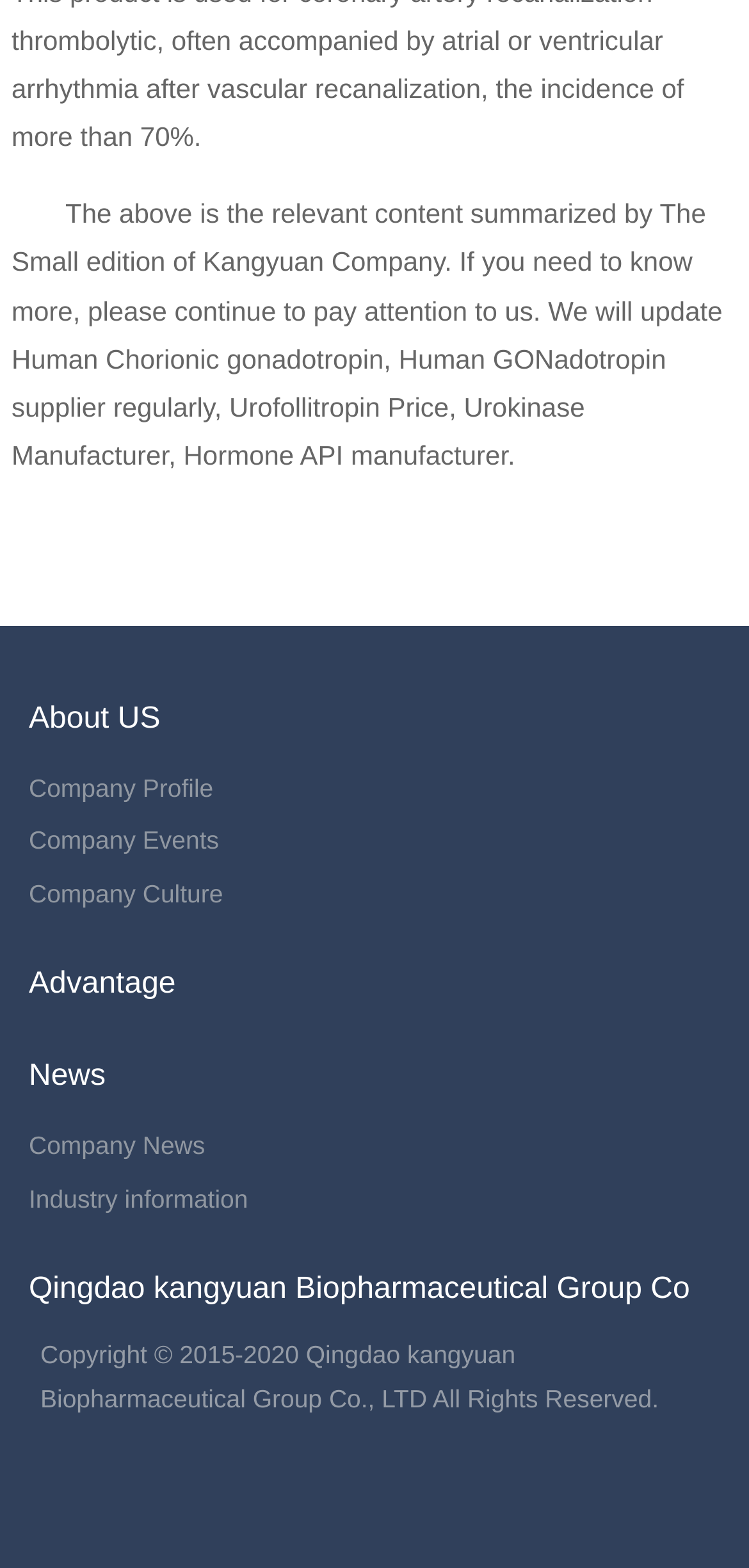Give the bounding box coordinates for the element described as: "Industry information".

[0.038, 0.755, 0.331, 0.773]